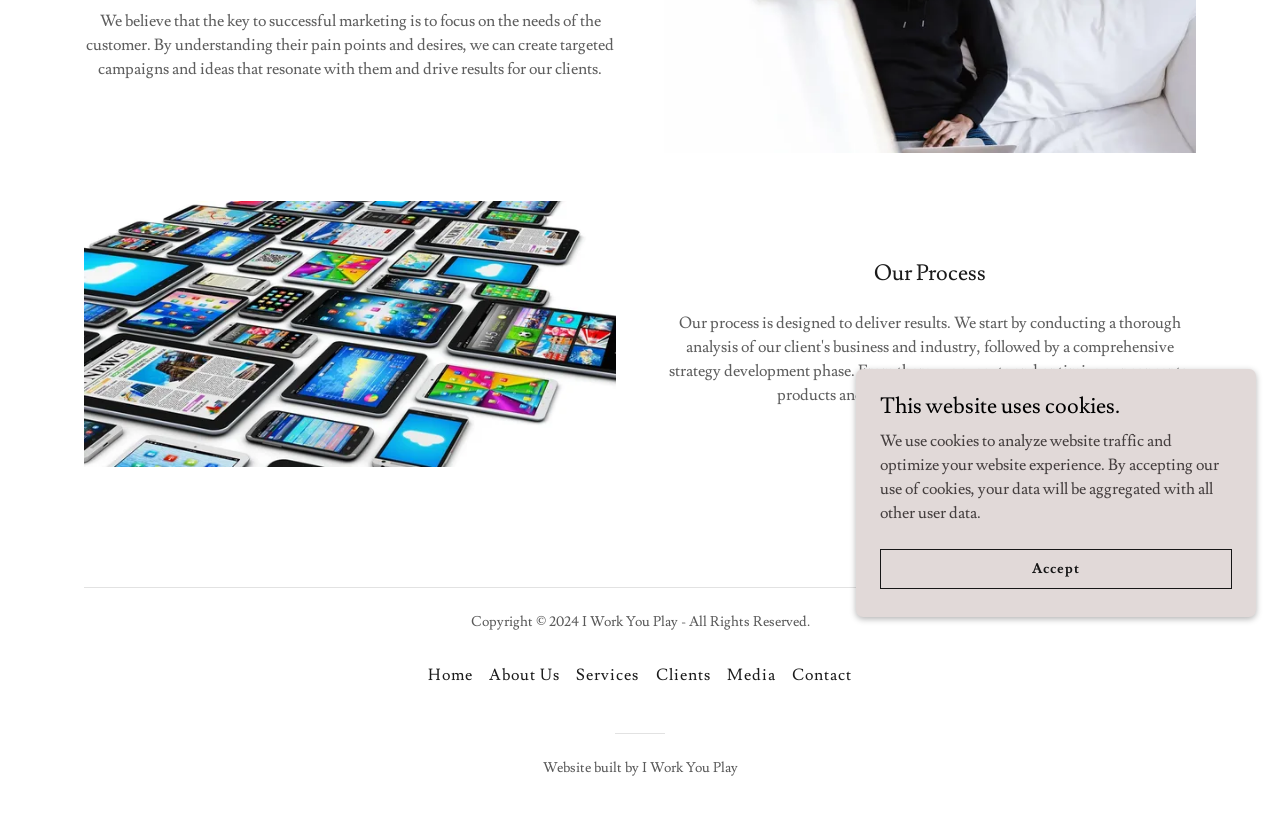Using the element description name="phone" placeholder="", predict the bounding box coordinates for the UI element. Provide the coordinates in (top-left x, top-left y, bottom-right x, bottom-right y) format with values ranging from 0 to 1.

None